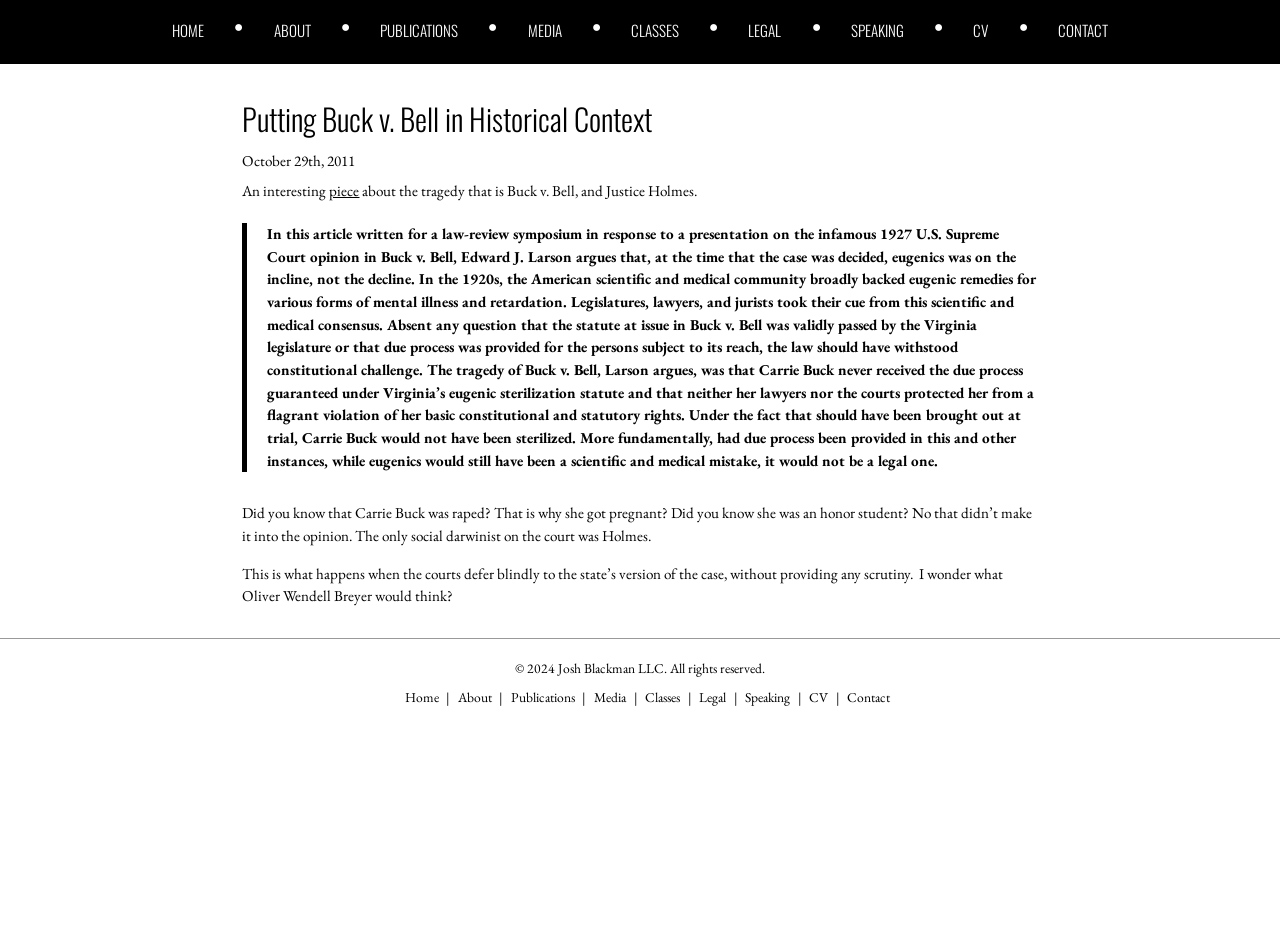How many links are in the main navigation menu?
Your answer should be a single word or phrase derived from the screenshot.

9